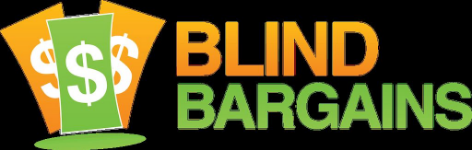Describe all the important aspects and details of the image.

The image features the logo of "Blind Bargains," an organization dedicated to providing resources and deals for the blind and visually impaired community. The logo creatively combines vibrant colors, prominently displaying the name "Blind Bargains" in a bold, modern font. The design incorporates imagery of dollar signs and shopping bags, symbolizing savings and accessibility. This engaging visual identity reflects the organization’s mission of promoting products and services that enhance the lives of individuals with visual impairments.